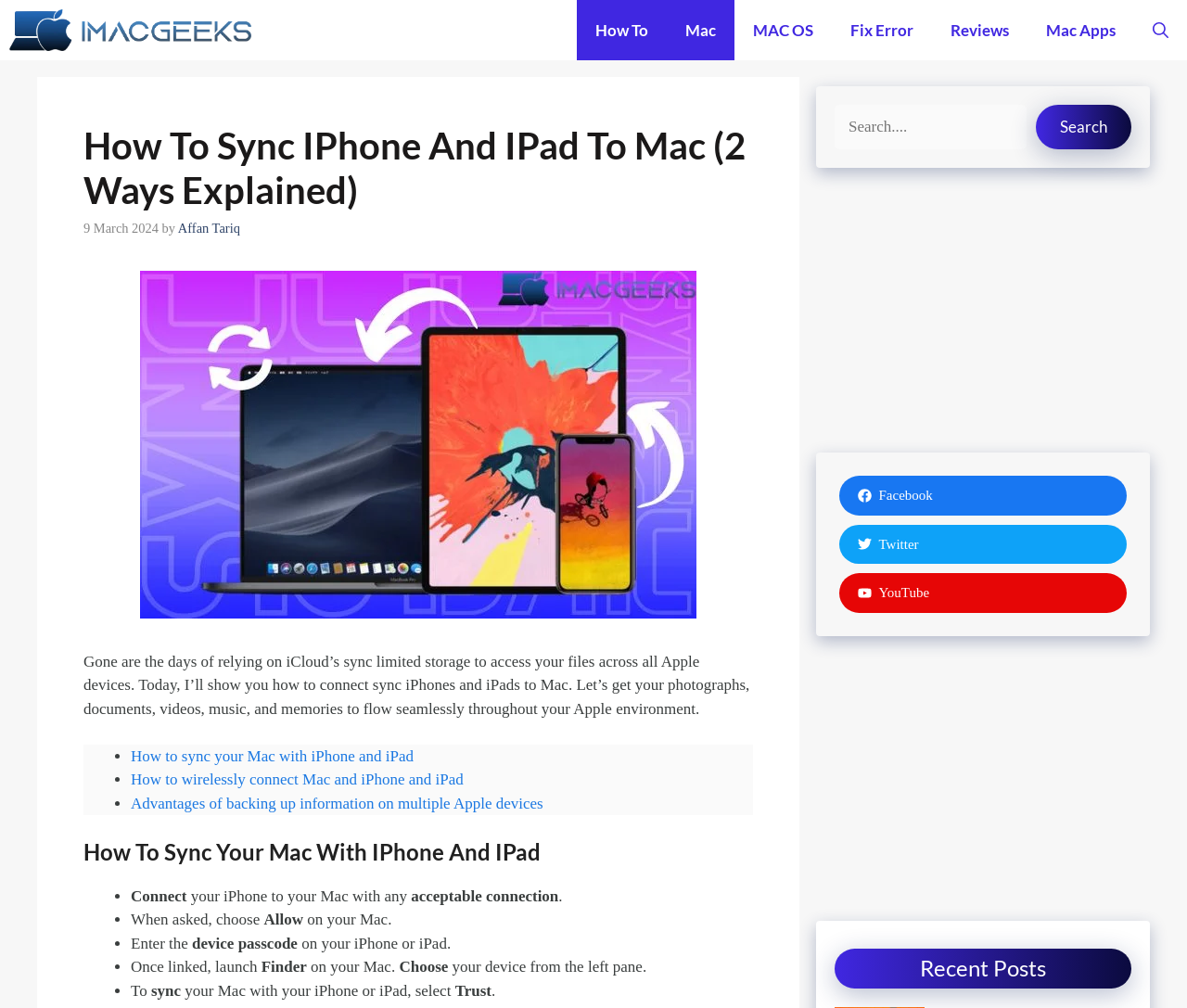Determine the bounding box coordinates for the element that should be clicked to follow this instruction: "Click on the 'iMAC Geeks' link". The coordinates should be given as four float numbers between 0 and 1, in the format [left, top, right, bottom].

[0.008, 0.0, 0.212, 0.06]